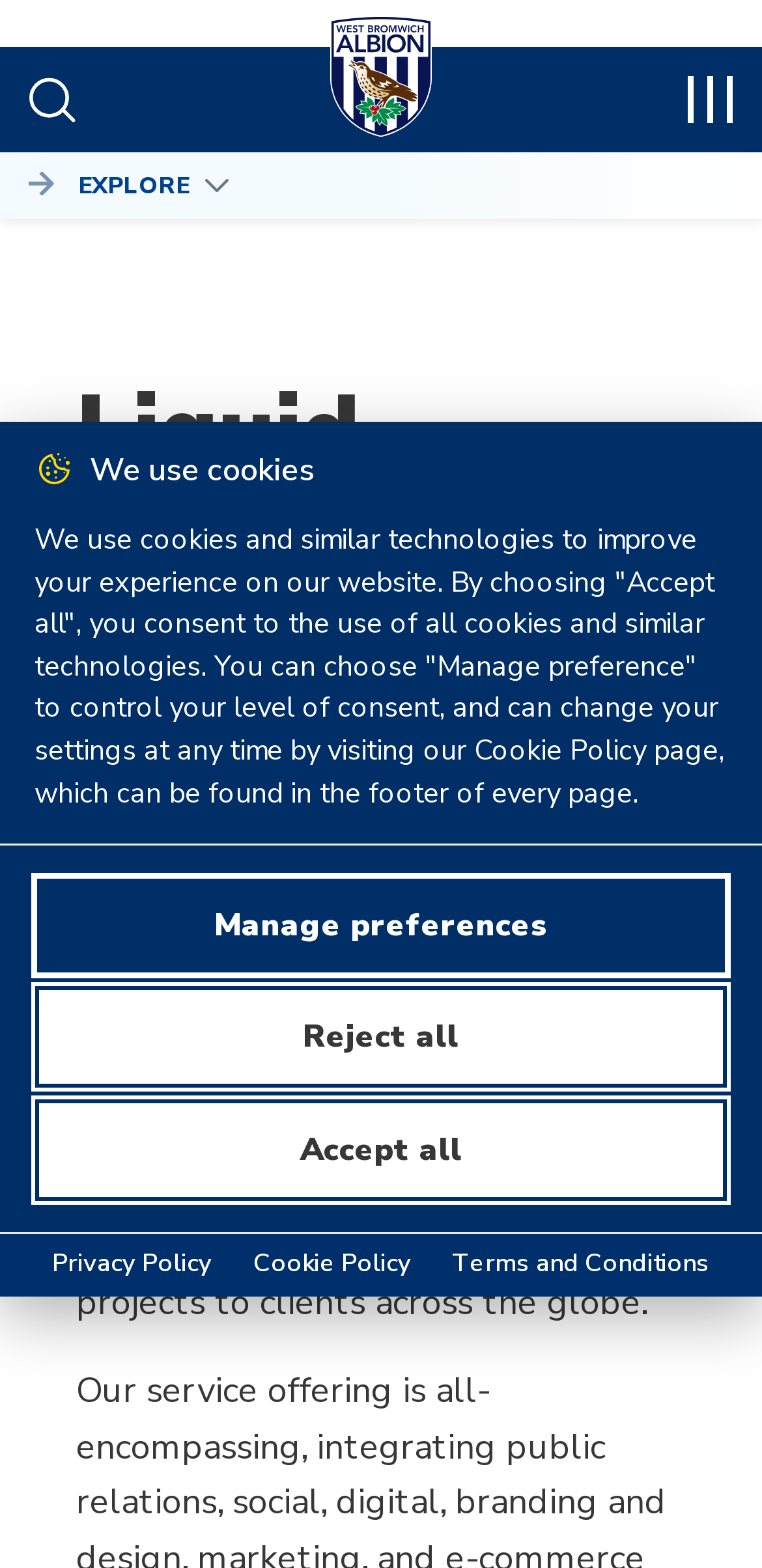Create a detailed summary of all the visual and textual information on the webpage.

The webpage is about Liquid, a global creative consultancy, and its affiliation with West Bromwich Albion. At the top-left corner, there is a "Skip to main content" link. Next to it, a "Search" button is located, accompanied by a small search icon. On the top-right corner, there is an empty button.

Below the top section, a "West Bromwich Albion" link is positioned, accompanied by a small image. A navigation menu, labeled as "Breadcrumb", is situated below, with a heading and a "EXPLORE" text.

The main content section starts with a heading "Liquid" and a subheading "15th June". A brief description of Liquid is provided, stating that it is a global, integrated, and award-winning creative consultancy. The text continues to describe the company's history, growth, and offices in Birmingham, UK, and Brisbane, Australia.

A modal dialog, titled "We use cookies", appears in the middle of the page, with a heading and a detailed description of the website's cookie policy. The dialog provides three buttons: "Accept all", "Reject all", and "Manage preferences". Additionally, there are three links at the bottom of the dialog: "Privacy Policy", "Cookie Policy", and "Terms and Conditions".